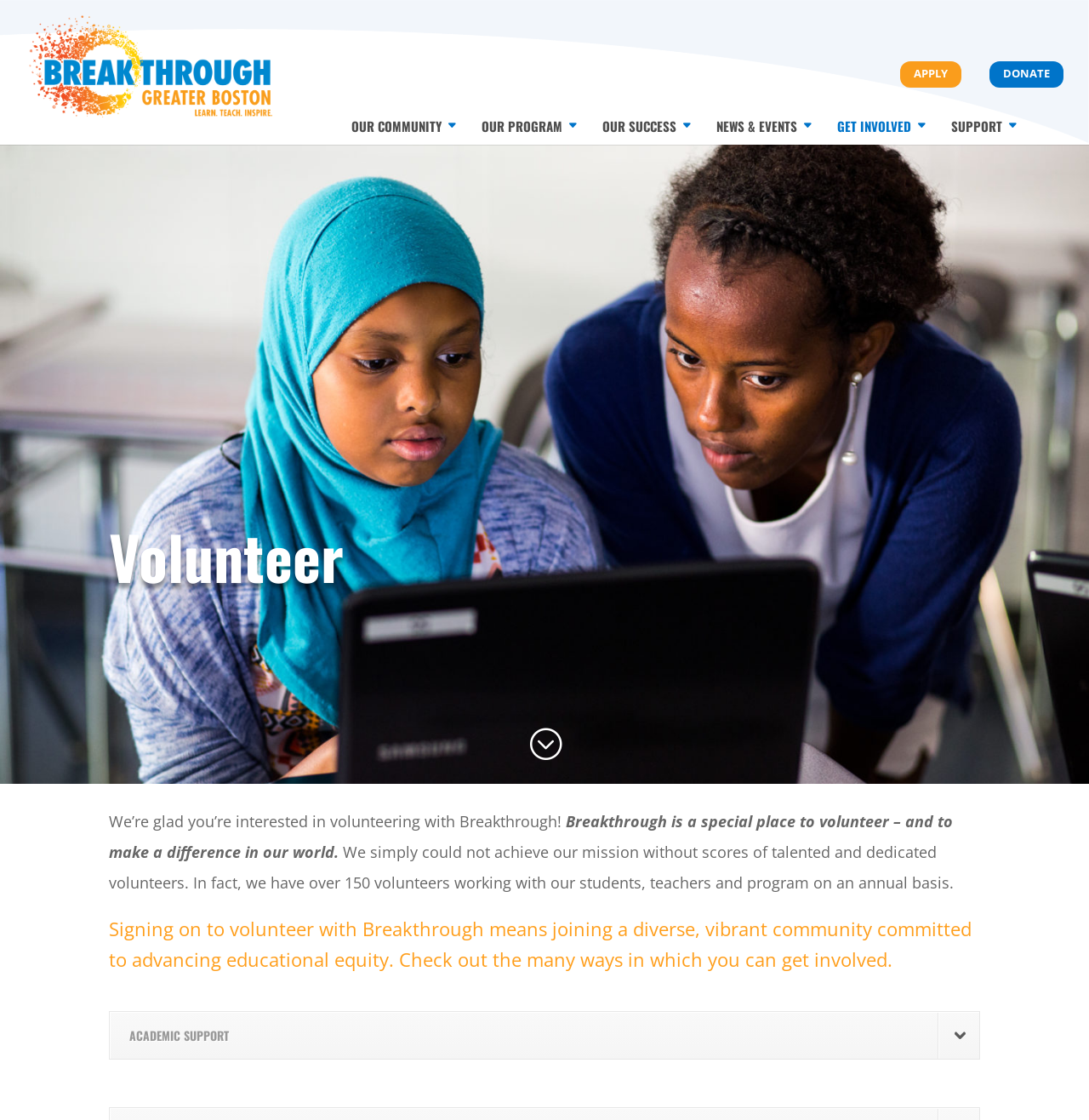What is one way to get involved with Breakthrough?
Answer the question with a single word or phrase by looking at the picture.

Academic Support